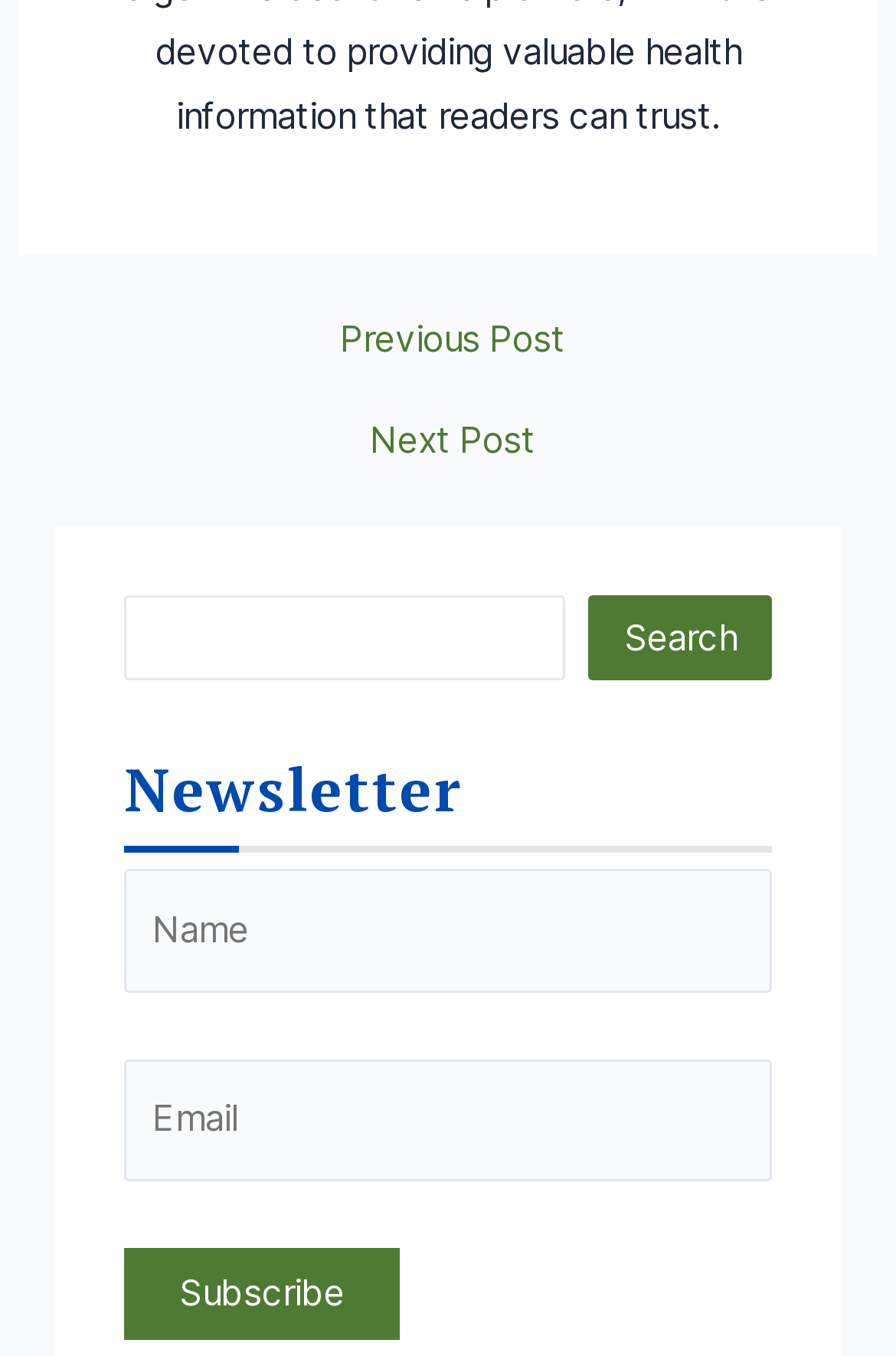Using the description: "SuperiorPaper", identify the bounding box of the corresponding UI element in the screenshot.

None